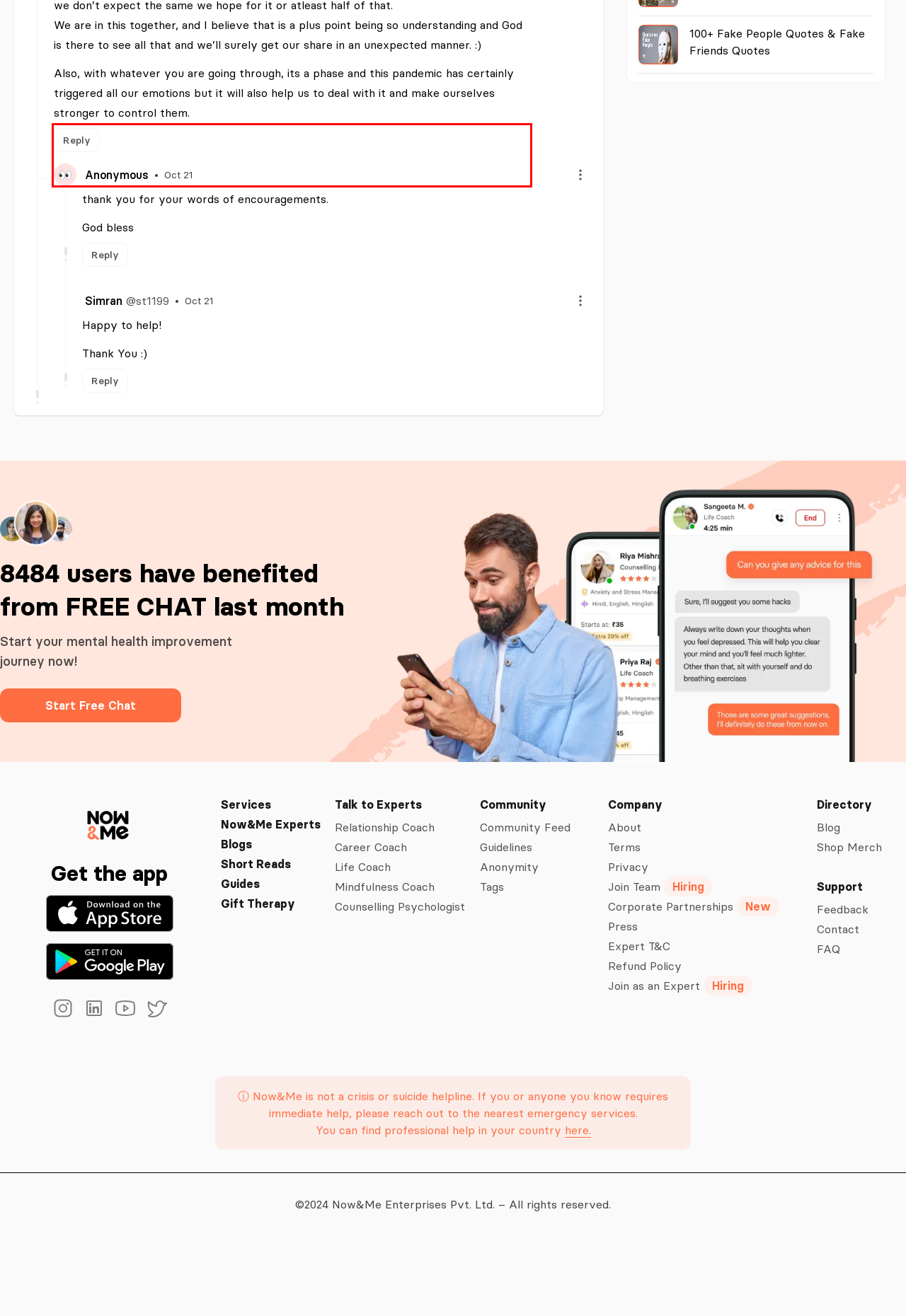Given a screenshot of a webpage with a red bounding box, extract the text content from the UI element inside the red bounding box.

Also, with whatever you are going through, its a phase and this pandemic has certainly triggered all our emotions but it will also help us to deal with it and make ourselves stronger to control them.